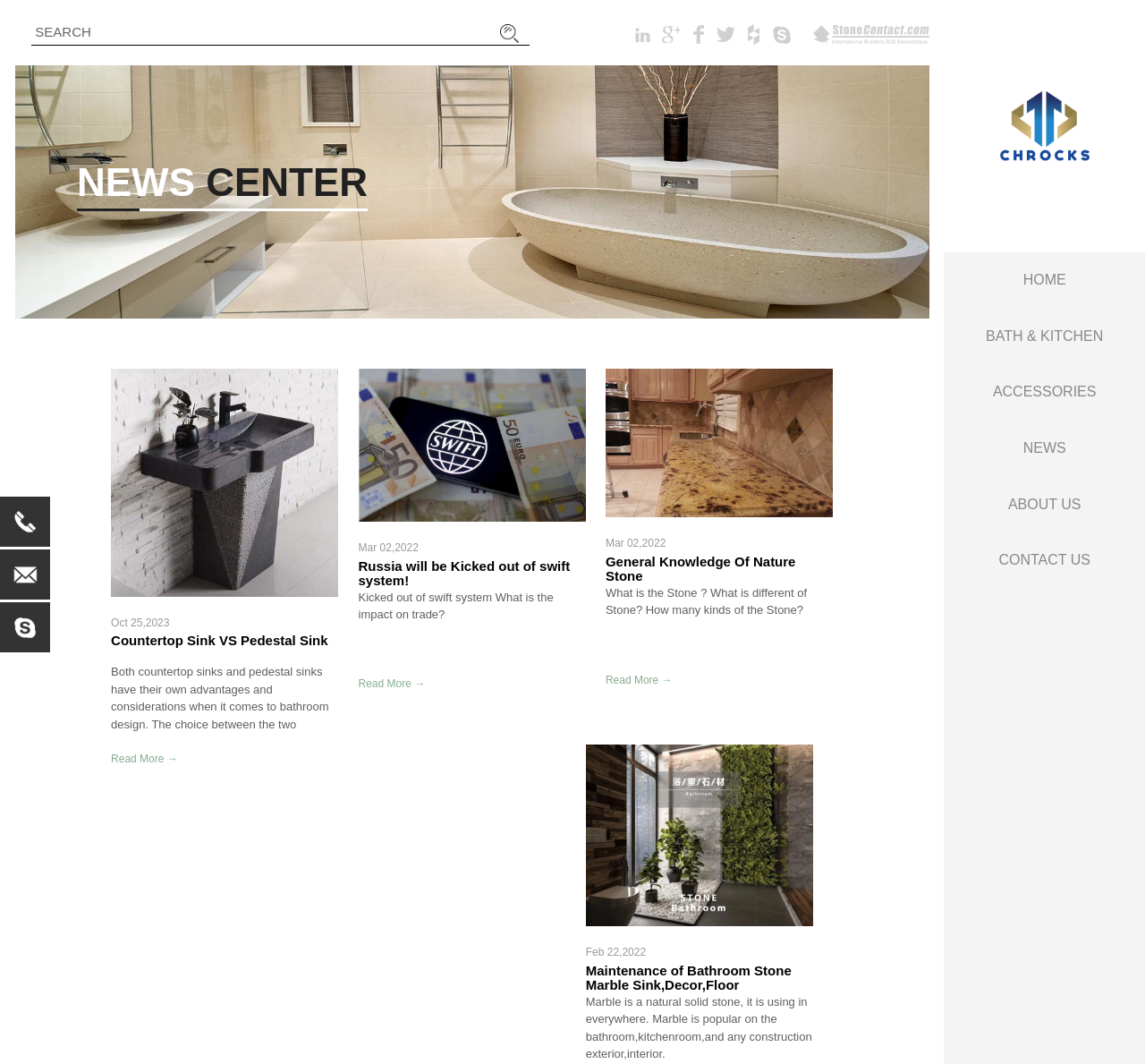Please locate the bounding box coordinates for the element that should be clicked to achieve the following instruction: "View news about Russia being kicked out of swift system". Ensure the coordinates are given as four float numbers between 0 and 1, i.e., [left, top, right, bottom].

[0.313, 0.638, 0.371, 0.648]